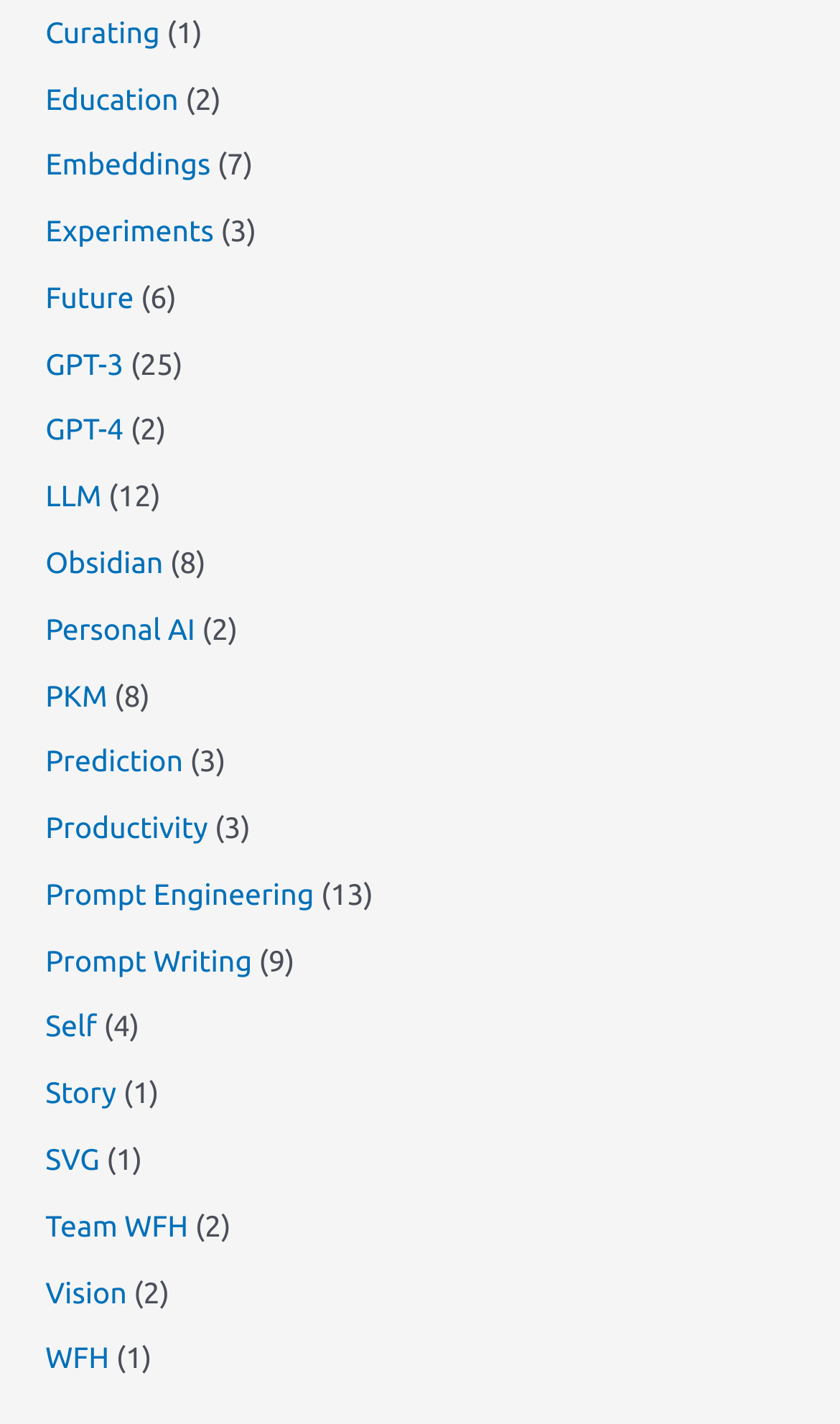Locate the bounding box coordinates of the element that should be clicked to execute the following instruction: "Learn about GPT-3".

[0.054, 0.243, 0.147, 0.267]